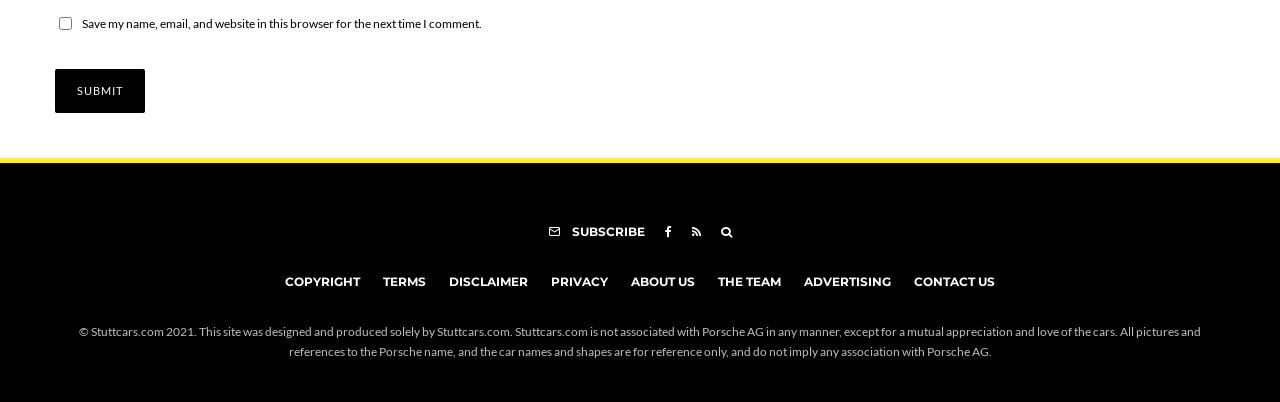Locate the bounding box coordinates of the element that should be clicked to fulfill the instruction: "check the checkbox to save name and email".

[0.046, 0.043, 0.056, 0.076]